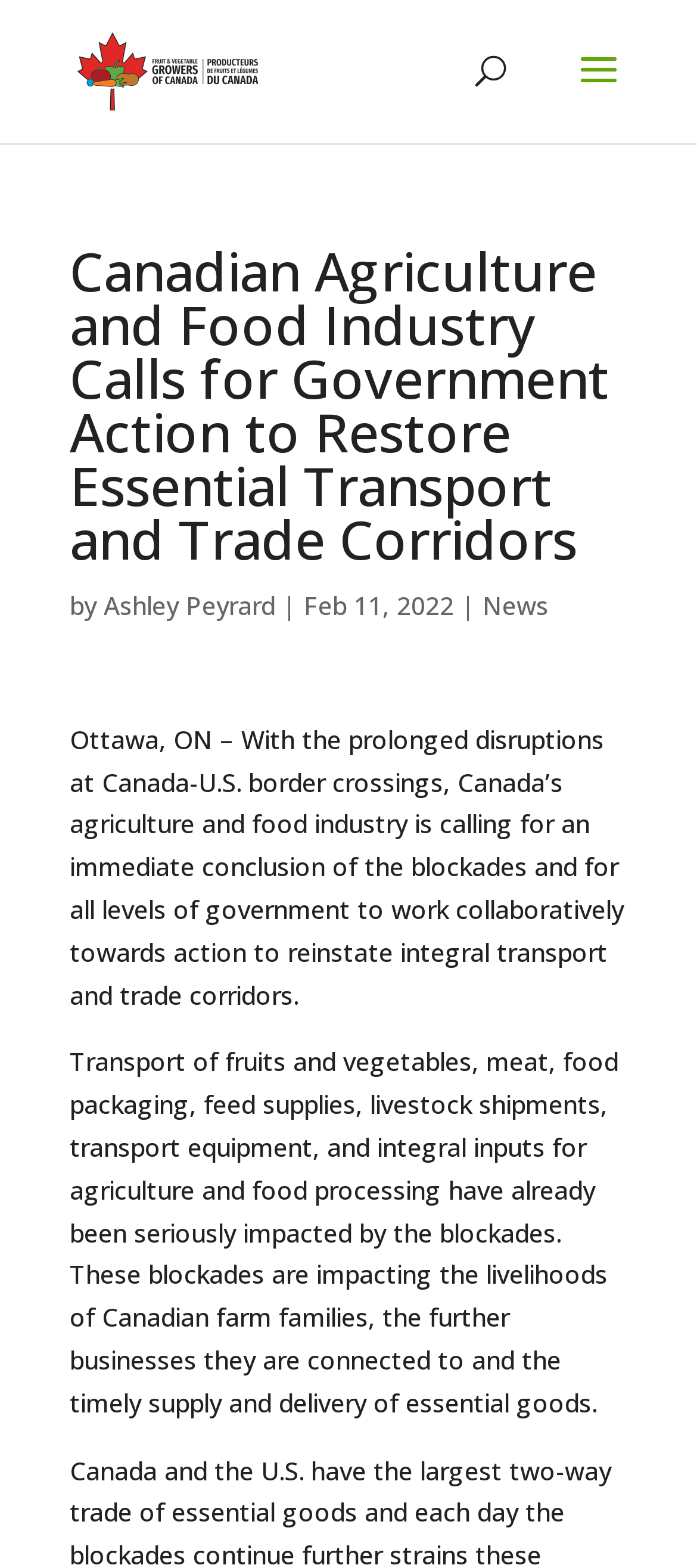Predict the bounding box coordinates of the UI element that matches this description: "Ashley Peyrard". The coordinates should be in the format [left, top, right, bottom] with each value between 0 and 1.

[0.149, 0.375, 0.395, 0.397]